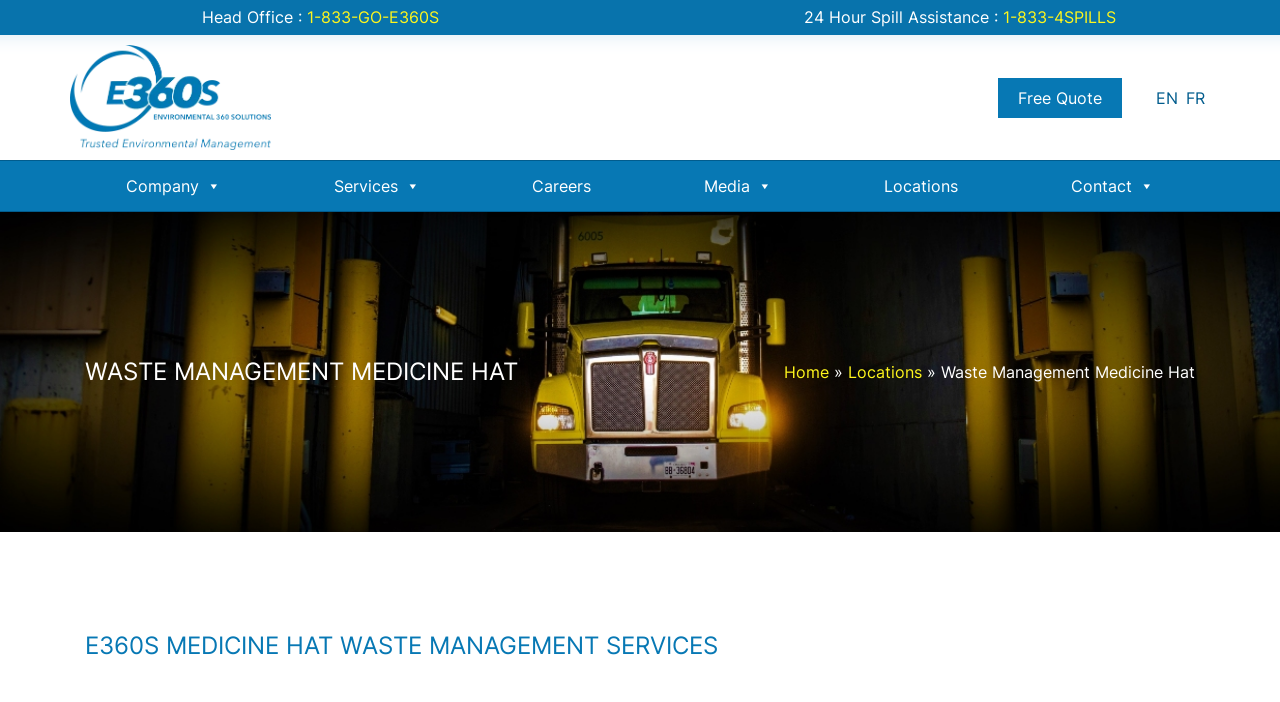Extract the bounding box coordinates for the described element: "Locations". The coordinates should be represented as four float numbers between 0 and 1: [left, top, right, bottom].

[0.662, 0.516, 0.72, 0.544]